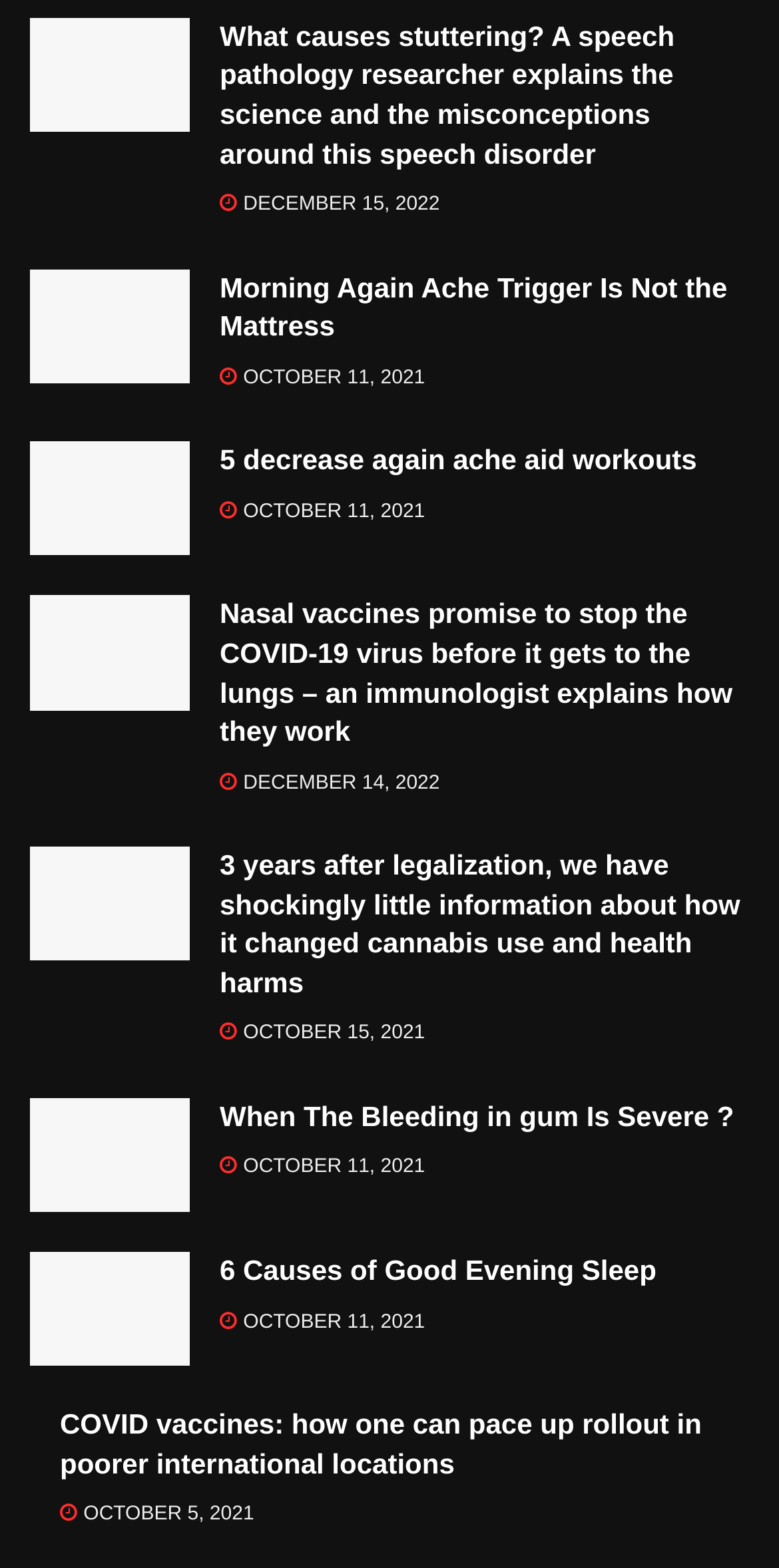Please examine the image and provide a detailed answer to the question: How many articles are on this webpage?

There are 8 articles on this webpage, each with a heading and a link, and some of them have images.